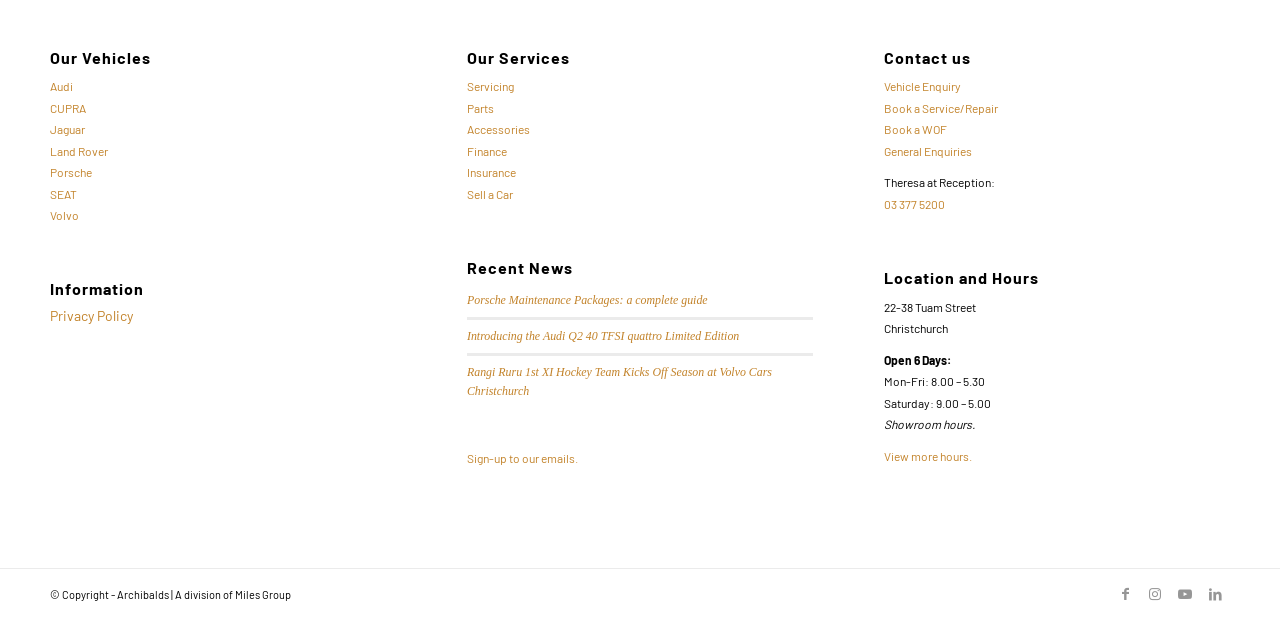Refer to the image and offer a detailed explanation in response to the question: What is the phone number of the dealership?

The webpage provides the phone number '03 377 5200' under the 'Contact us' heading, which is likely the phone number of the dealership.